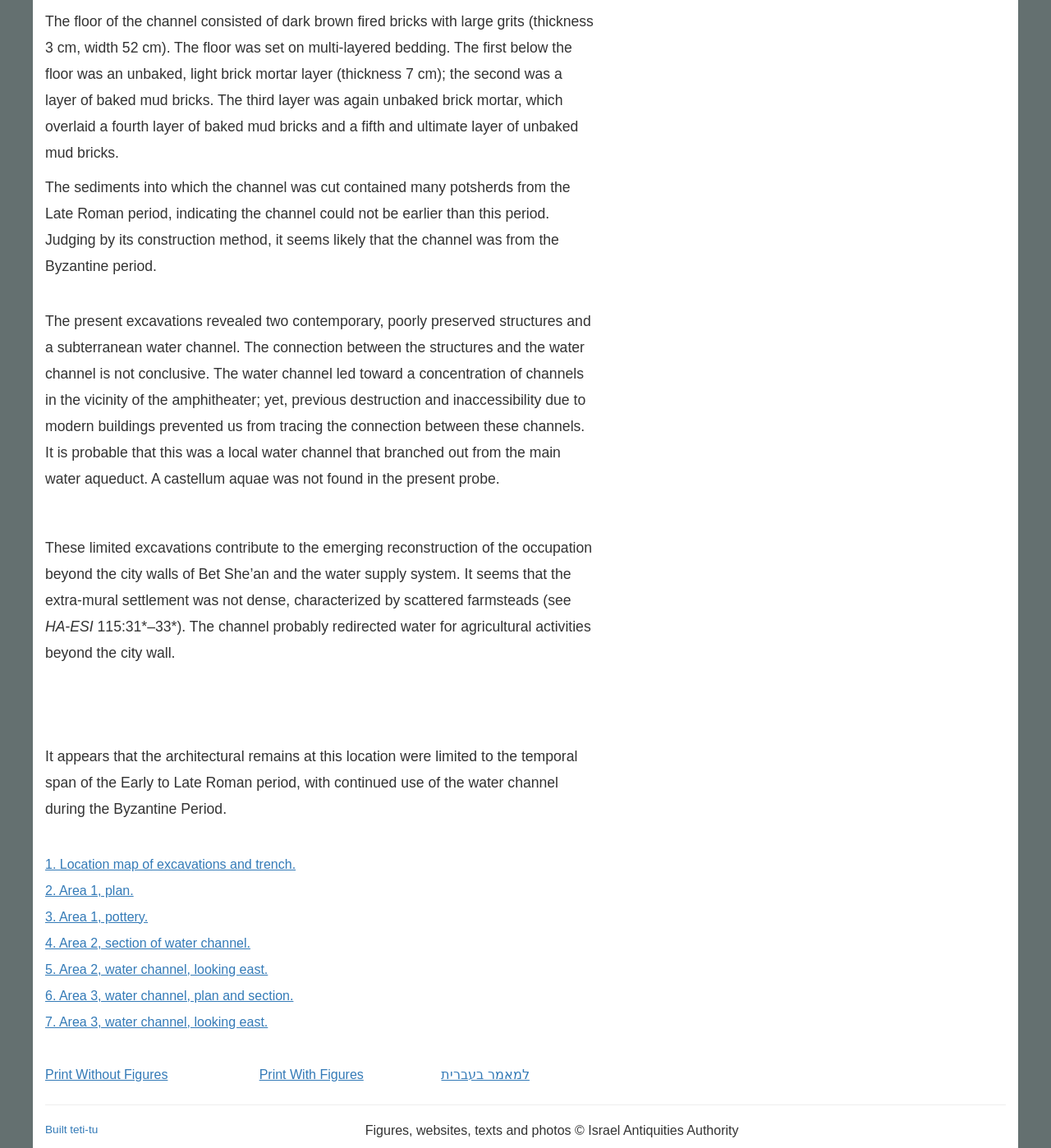Identify the bounding box coordinates of the specific part of the webpage to click to complete this instruction: "View location map of excavations and trench".

[0.043, 0.747, 0.281, 0.759]